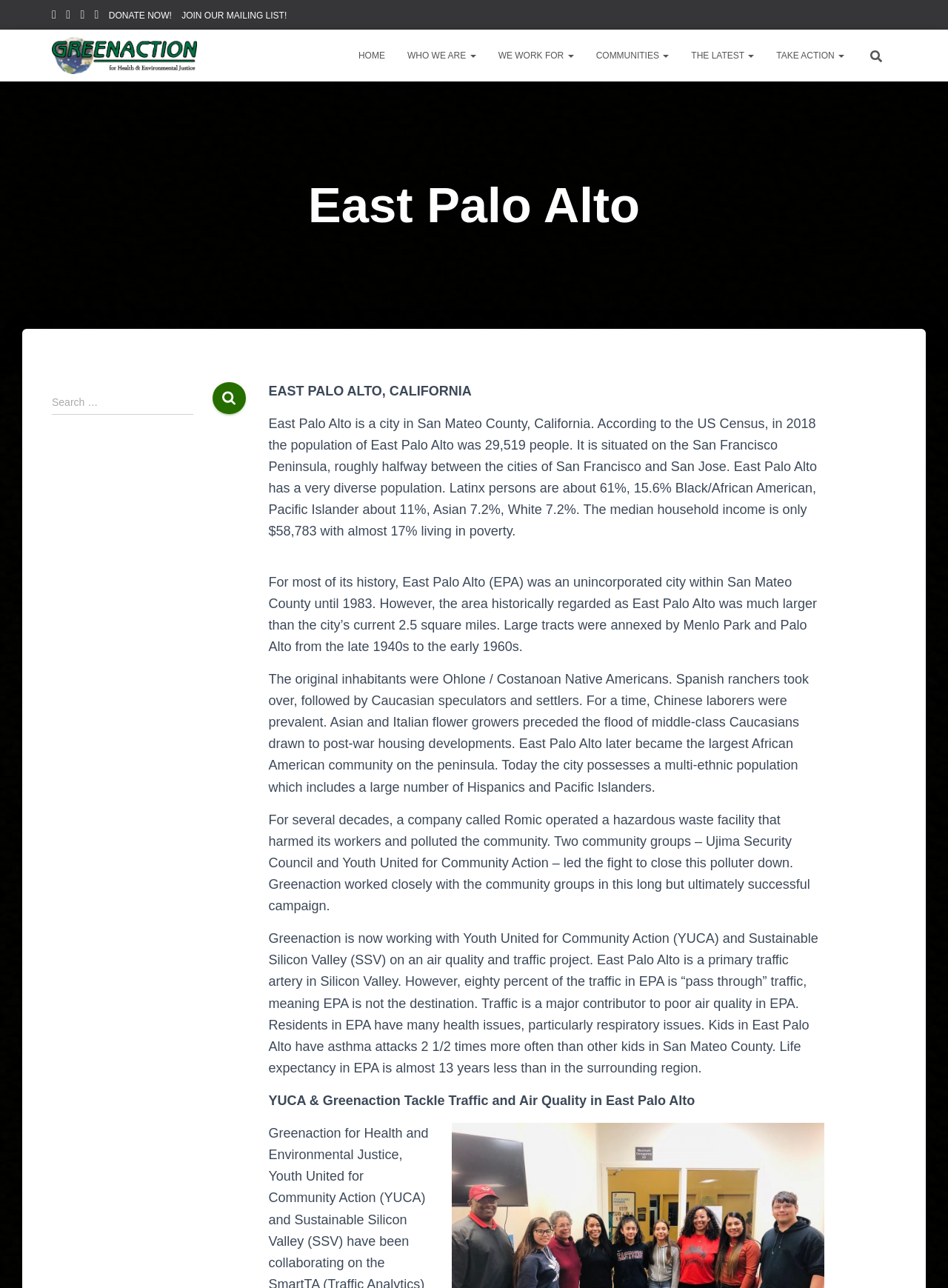Explain the webpage's layout and main content in detail.

The webpage is about Greenaction for Health and Environmental Justice, specifically focusing on East Palo Alto, California. At the top, there are five social media links, including Facebook, Instagram, Twitter, and Youtube, followed by two prominent calls-to-action: "DONATE NOW!" and "JOIN OUR MAILING LIST!". 

Below these links, there is a logo and a navigation menu with seven items: "HOME", "WHO WE ARE", "WE WORK FOR", "COMMUNITIES", "THE LATEST", "TAKE ACTION", and a search bar. 

The main content of the page is divided into sections. The first section is a heading that reads "East Palo Alto" and is accompanied by a search bar. Below this, there is a brief introduction to East Palo Alto, including its location, population, and demographics. 

The next section provides more information about the city's history, including its incorporation, annexation by neighboring cities, and the original inhabitants. This is followed by a section that discusses the city's environmental issues, including a hazardous waste facility and its impact on the community. 

The final section describes a current project by Greenaction, in collaboration with Youth United for Community Action and Sustainable Silicon Valley, to address air quality and traffic issues in East Palo Alto. This section includes statistics about the city's traffic and air quality problems, as well as their impact on residents' health.